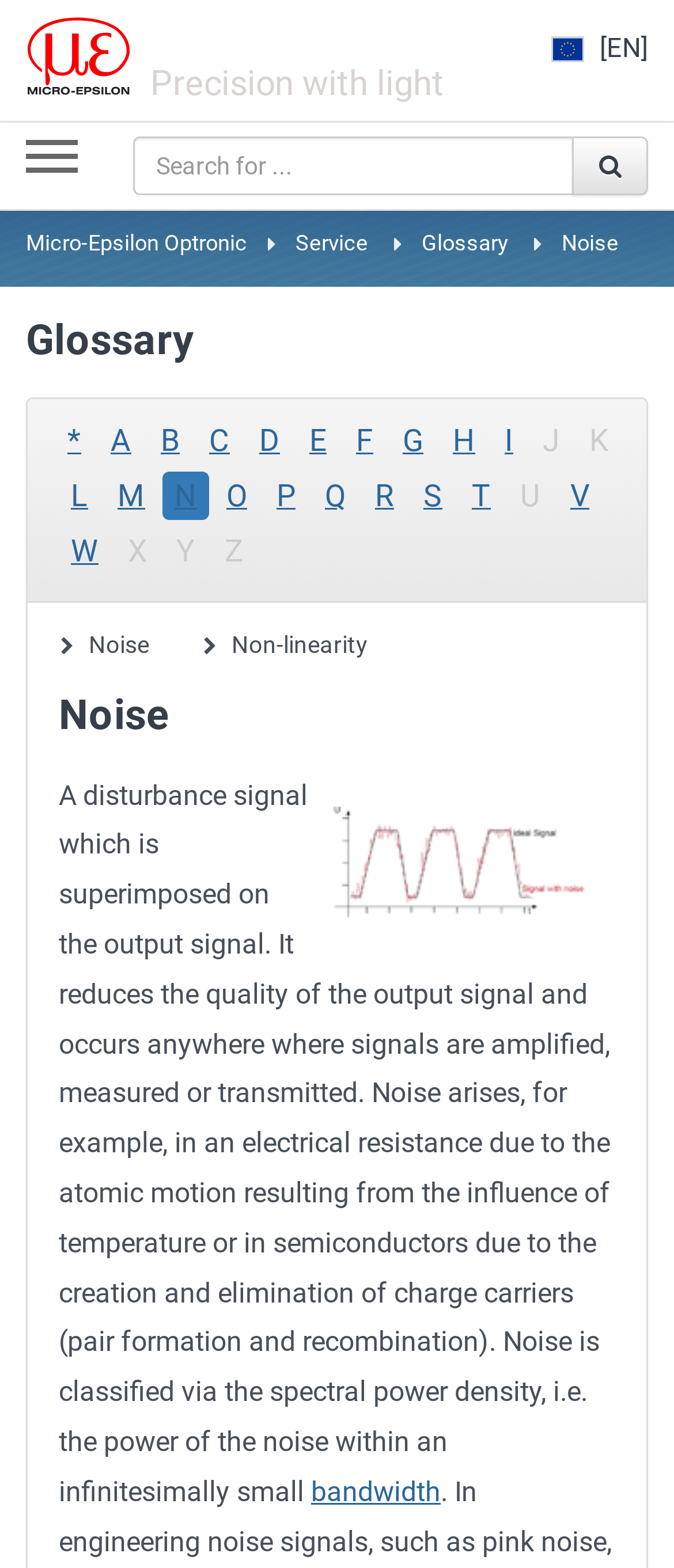Find the UI element described as: "name="q" placeholder="Search for ..."" and predict its bounding box coordinates. Ensure the coordinates are four float numbers between 0 and 1, [left, top, right, bottom].

[0.198, 0.087, 0.851, 0.124]